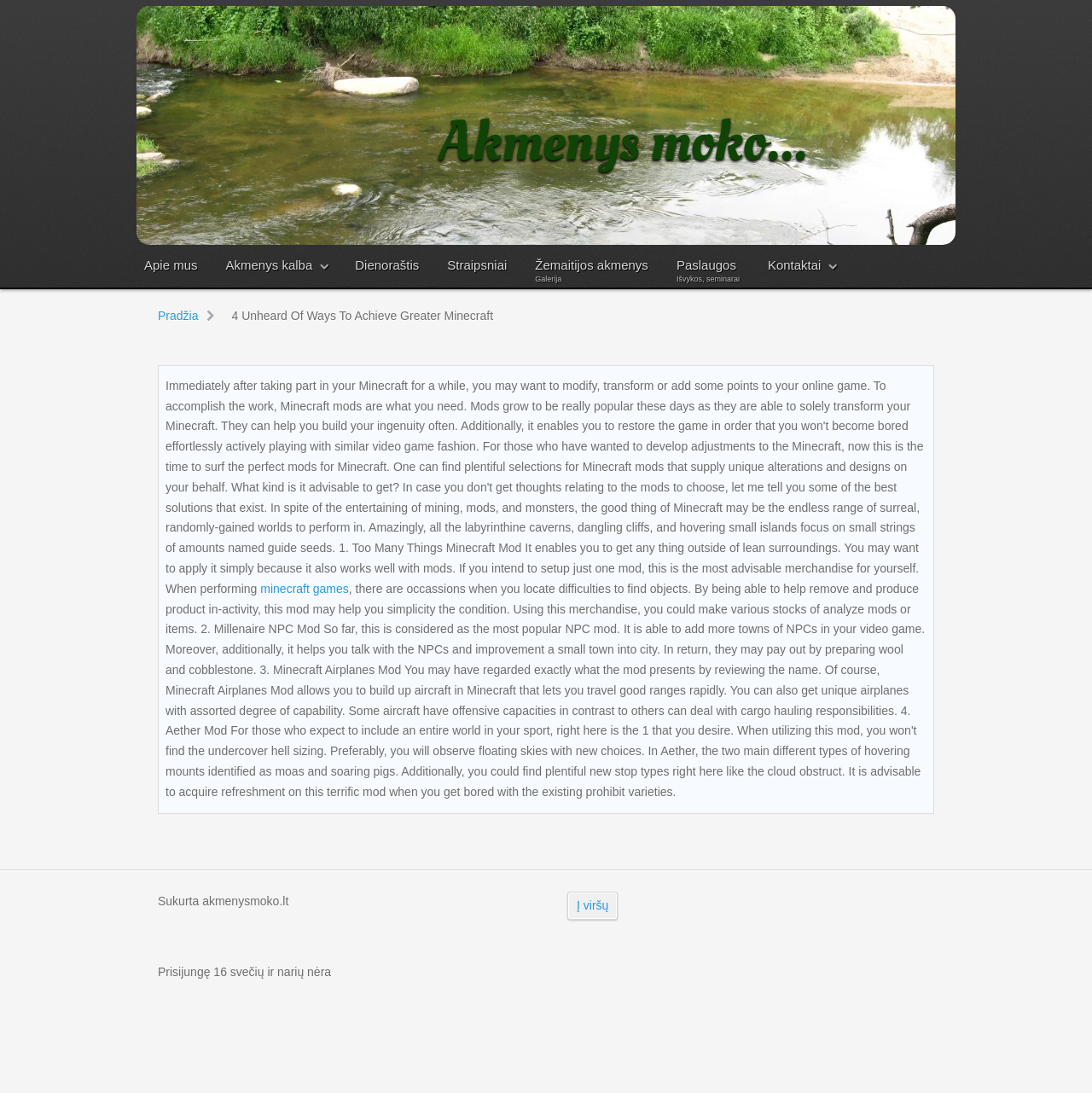Determine the bounding box coordinates of the clickable area required to perform the following instruction: "View Dienoraštis". The coordinates should be represented as four float numbers between 0 and 1: [left, top, right, bottom].

[0.319, 0.233, 0.39, 0.255]